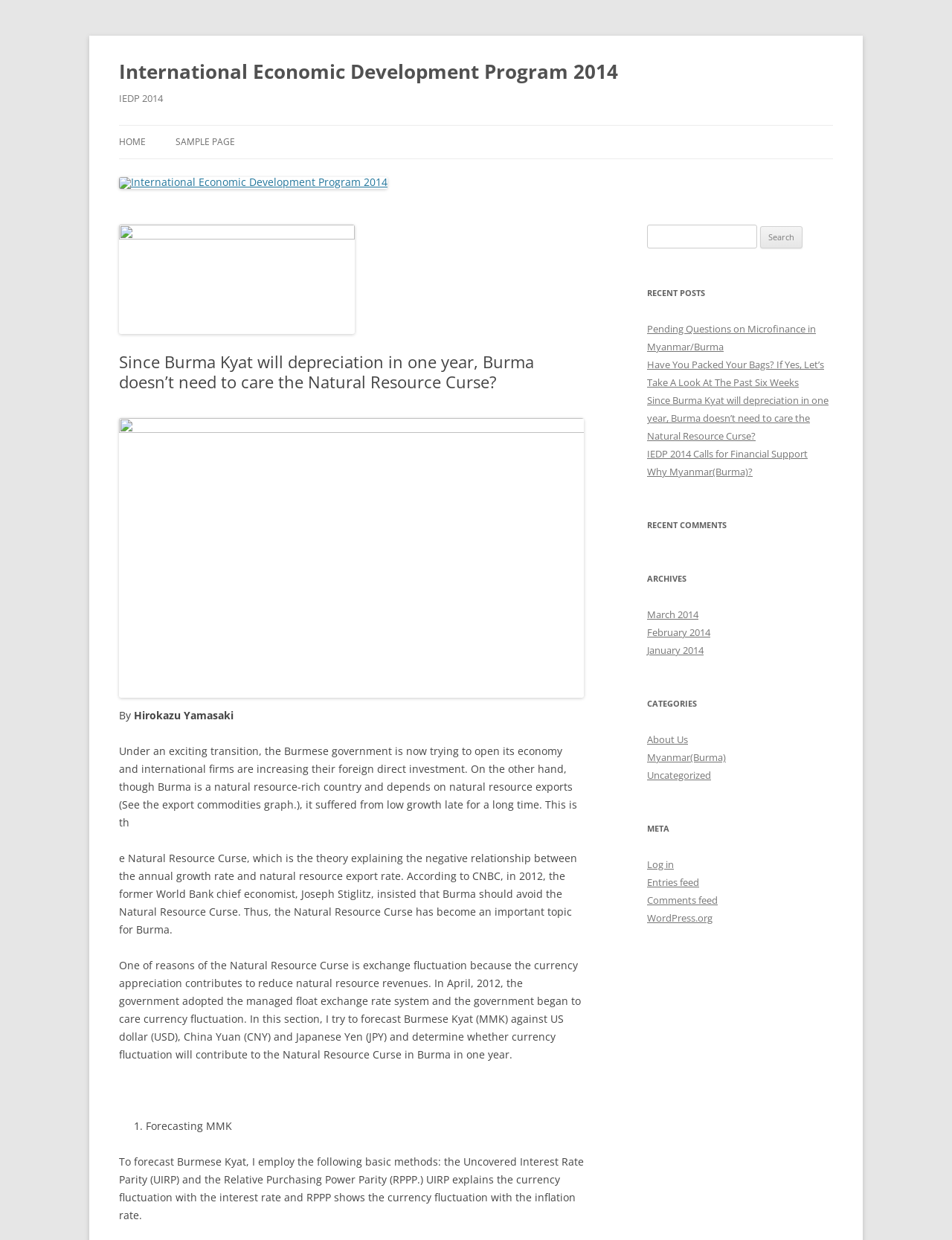Find and specify the bounding box coordinates that correspond to the clickable region for the instruction: "Log in to the website".

[0.68, 0.692, 0.708, 0.703]